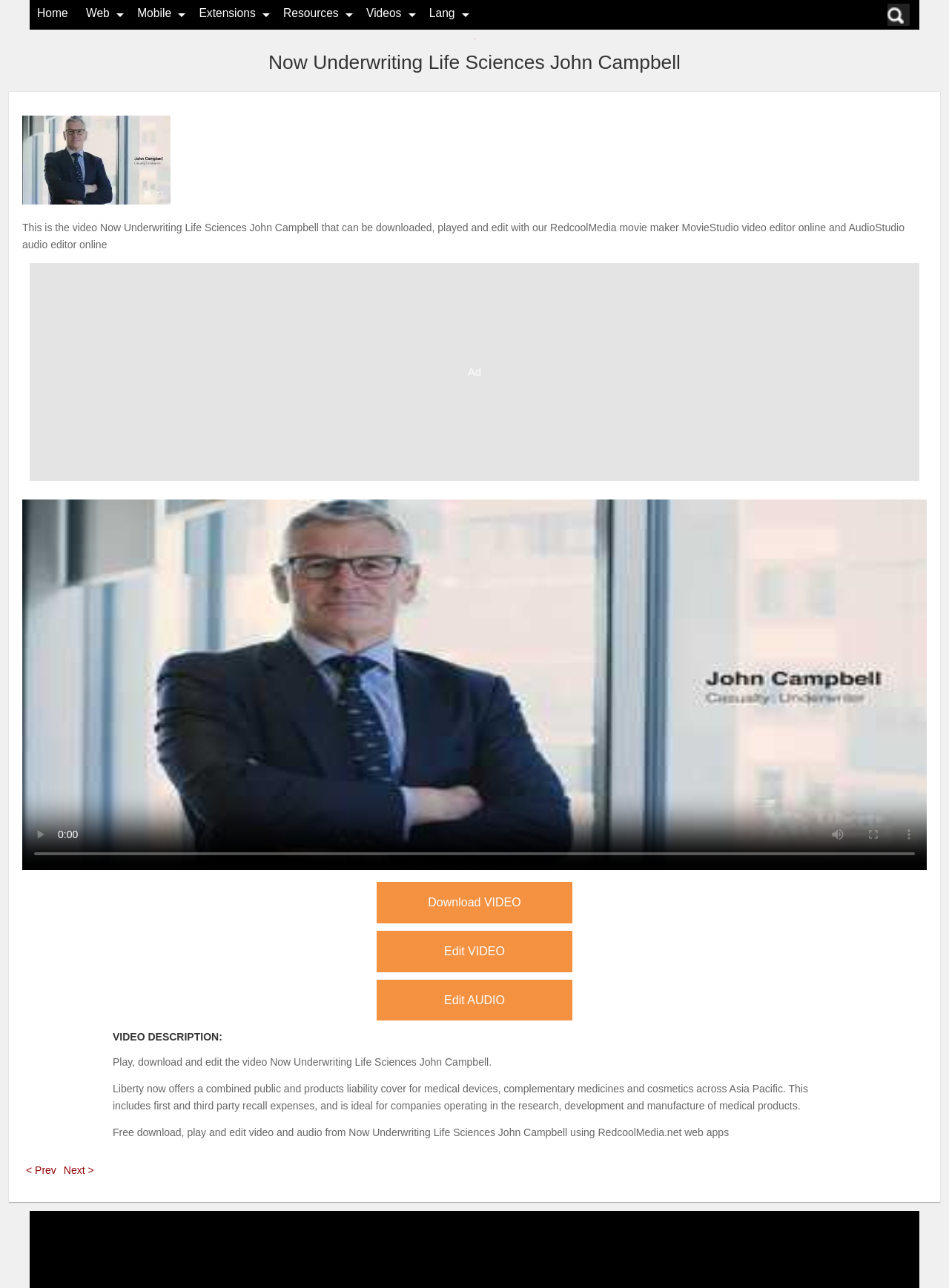What is the topic of the video?
Observe the image and answer the question with a one-word or short phrase response.

Medical devices insurance